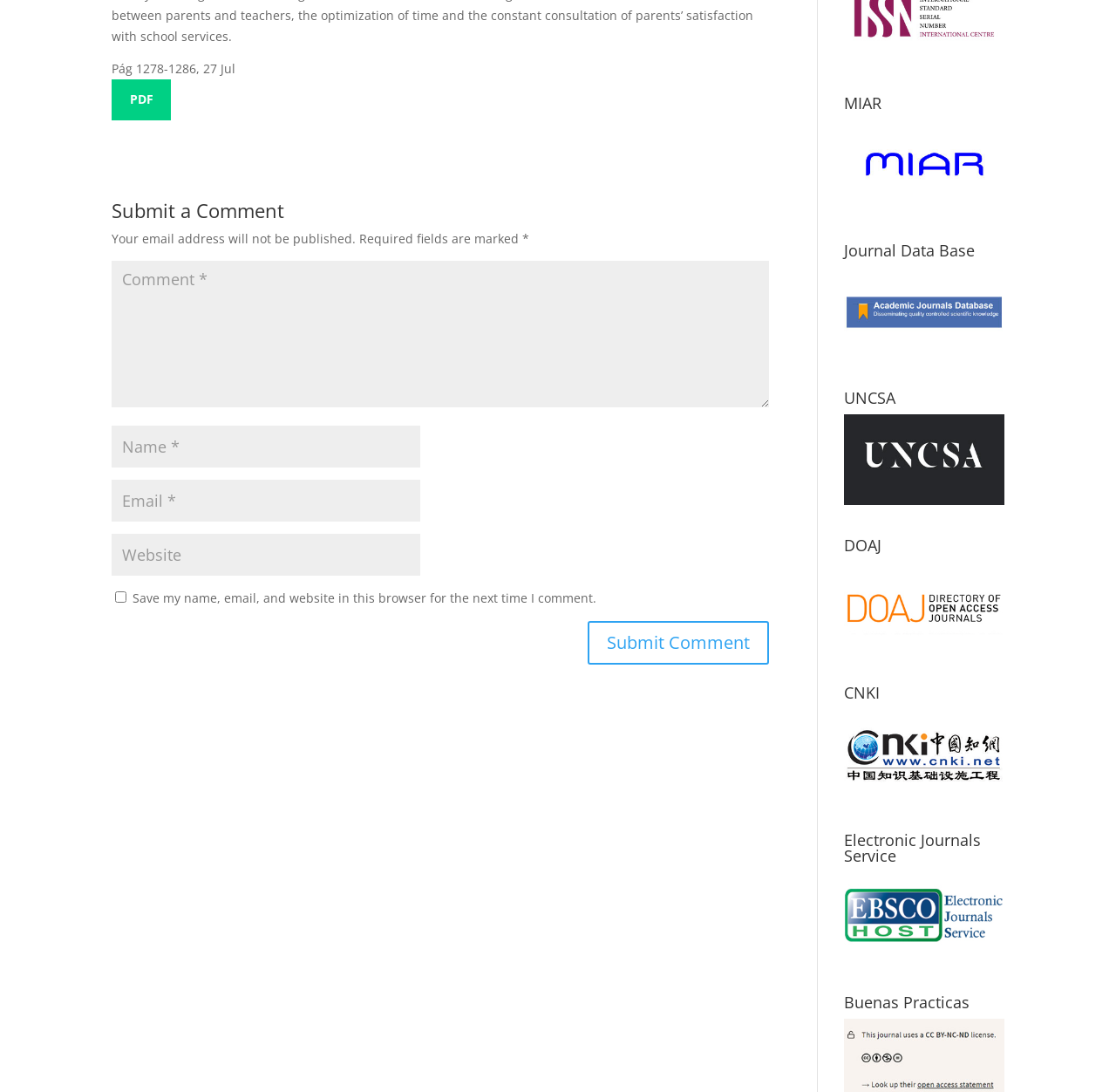Determine the bounding box for the described UI element: "input value="Email *" aria-describedby="email-notes" name="email"".

[0.1, 0.439, 0.377, 0.478]